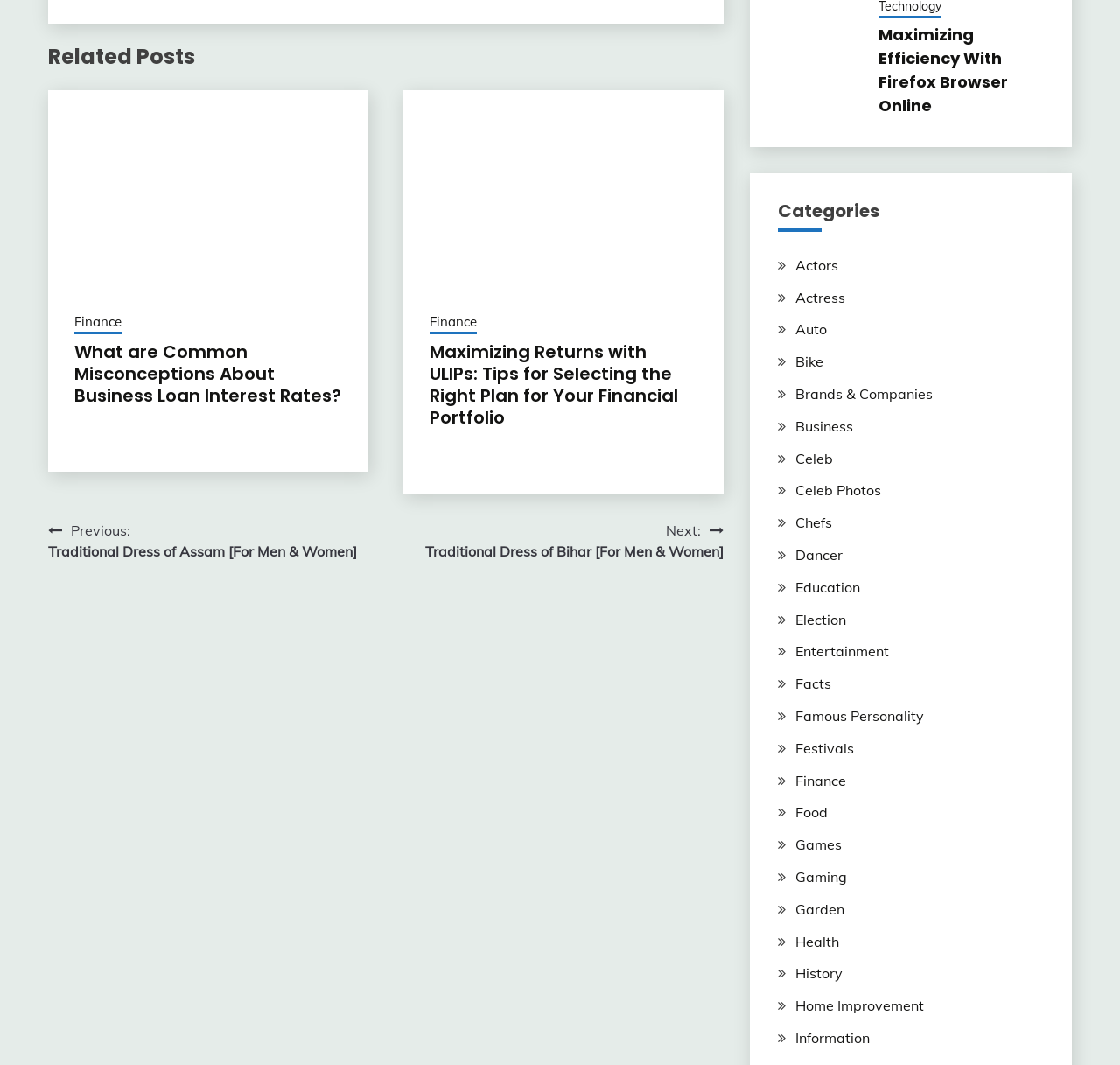Determine the bounding box coordinates for the element that should be clicked to follow this instruction: "Go to 'Maximizing Efficiency With Firefox Browser Online'". The coordinates should be given as four float numbers between 0 and 1, in the format [left, top, right, bottom].

[0.784, 0.022, 0.9, 0.11]